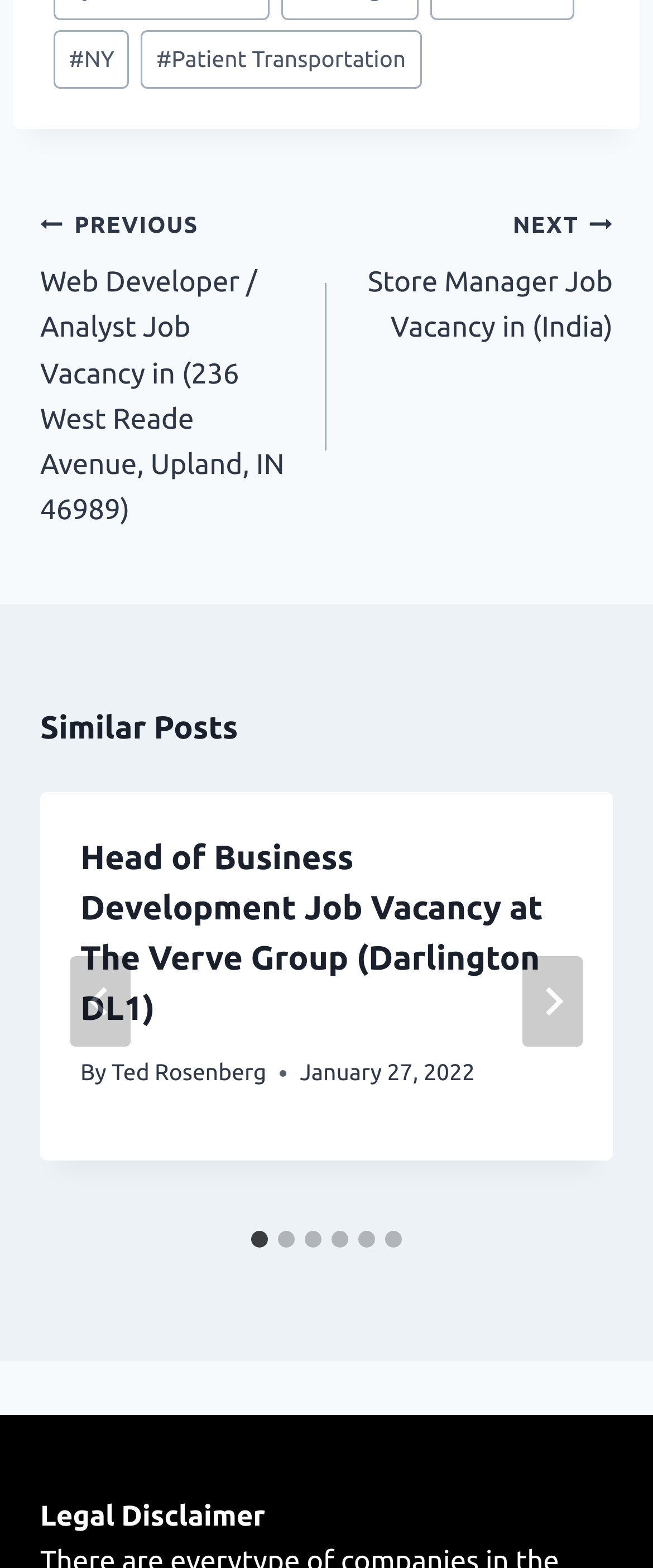Identify the bounding box for the given UI element using the description provided. Coordinates should be in the format (top-left x, top-left y, bottom-right x, bottom-right y) and must be between 0 and 1. Here is the description: aria-label="Go to slide 6"

[0.59, 0.785, 0.615, 0.796]